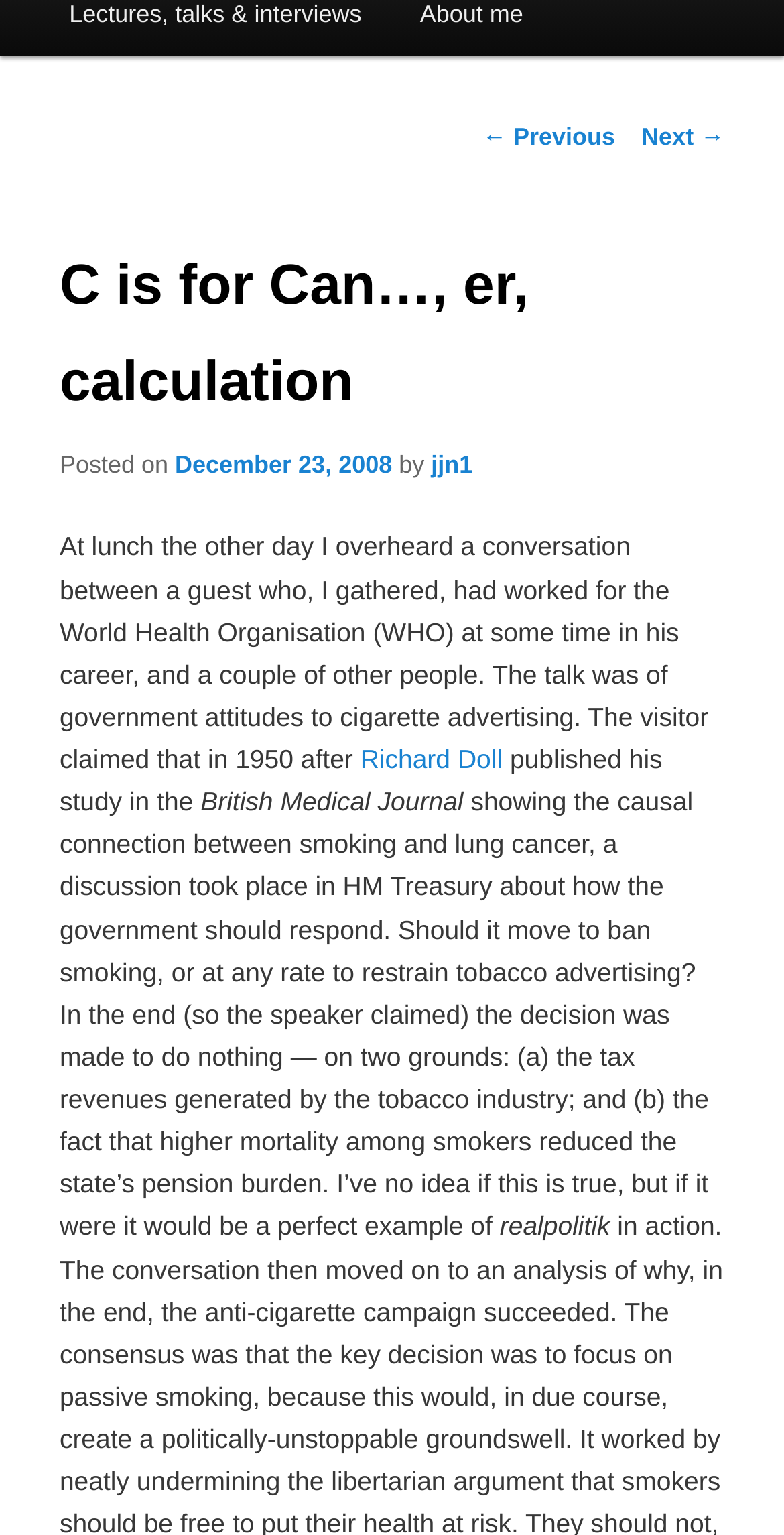Provide the bounding box for the UI element matching this description: "jjn1".

[0.55, 0.294, 0.603, 0.312]